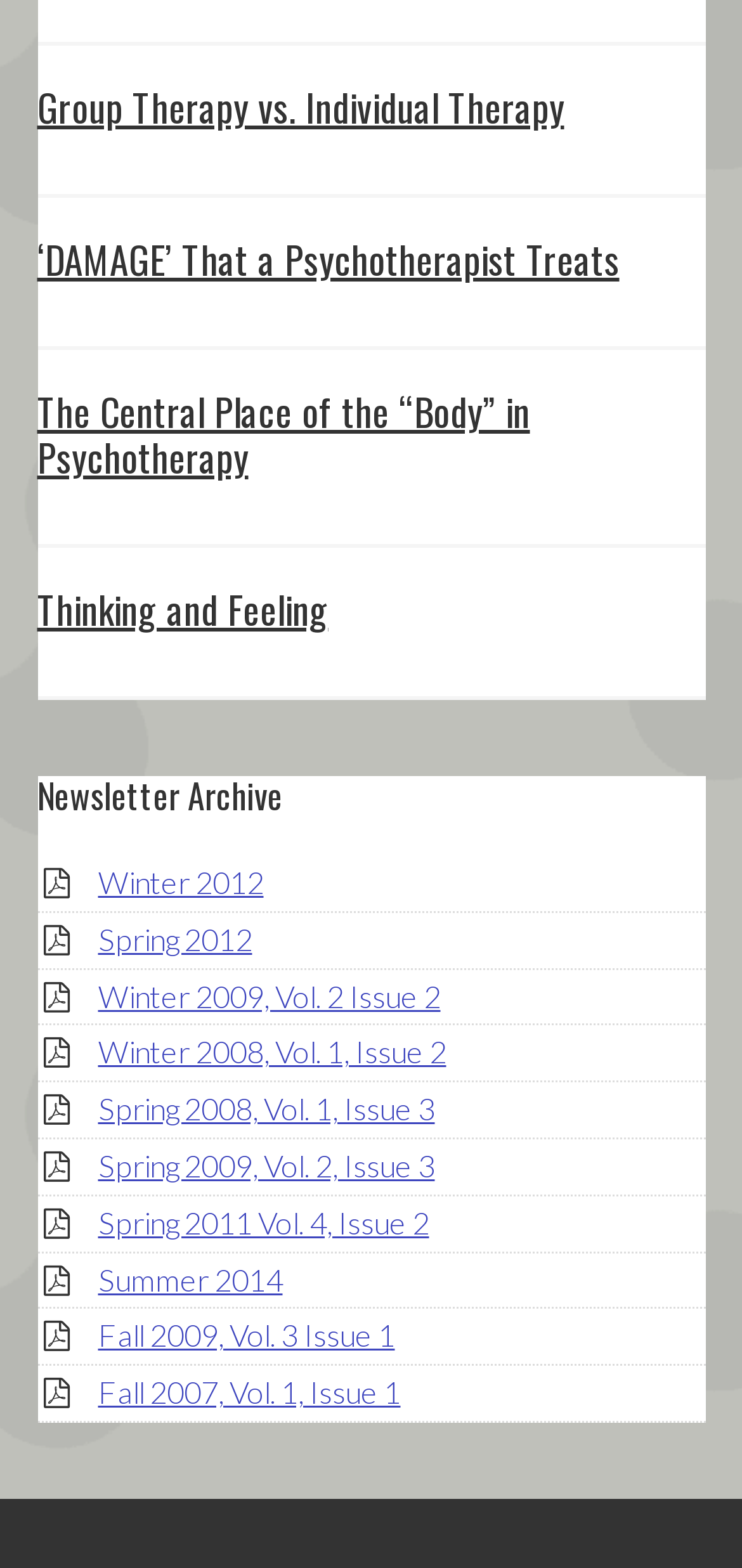Pinpoint the bounding box coordinates of the clickable element to carry out the following instruction: "Check out Spring 2011 Vol. 4, Issue 2 newsletter."

[0.132, 0.768, 0.578, 0.791]